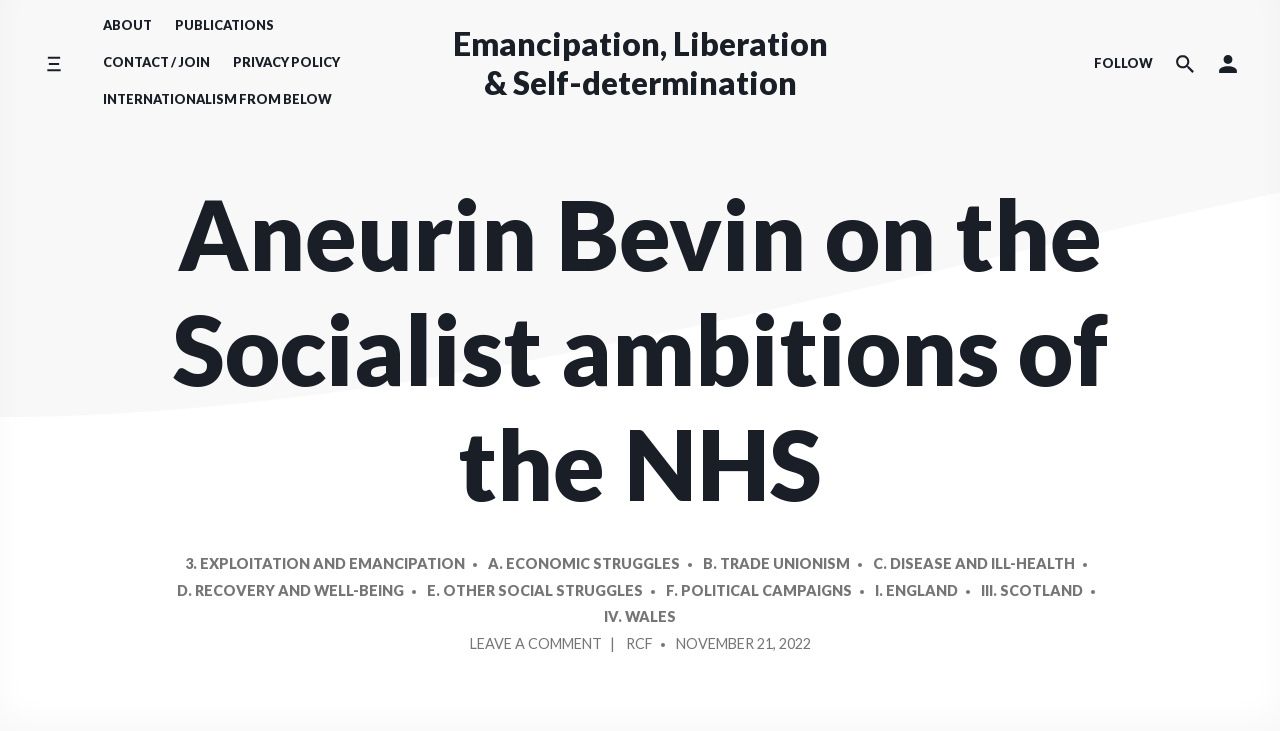What is the main topic of this webpage?
Please provide a single word or phrase answer based on the image.

NHS and socialism